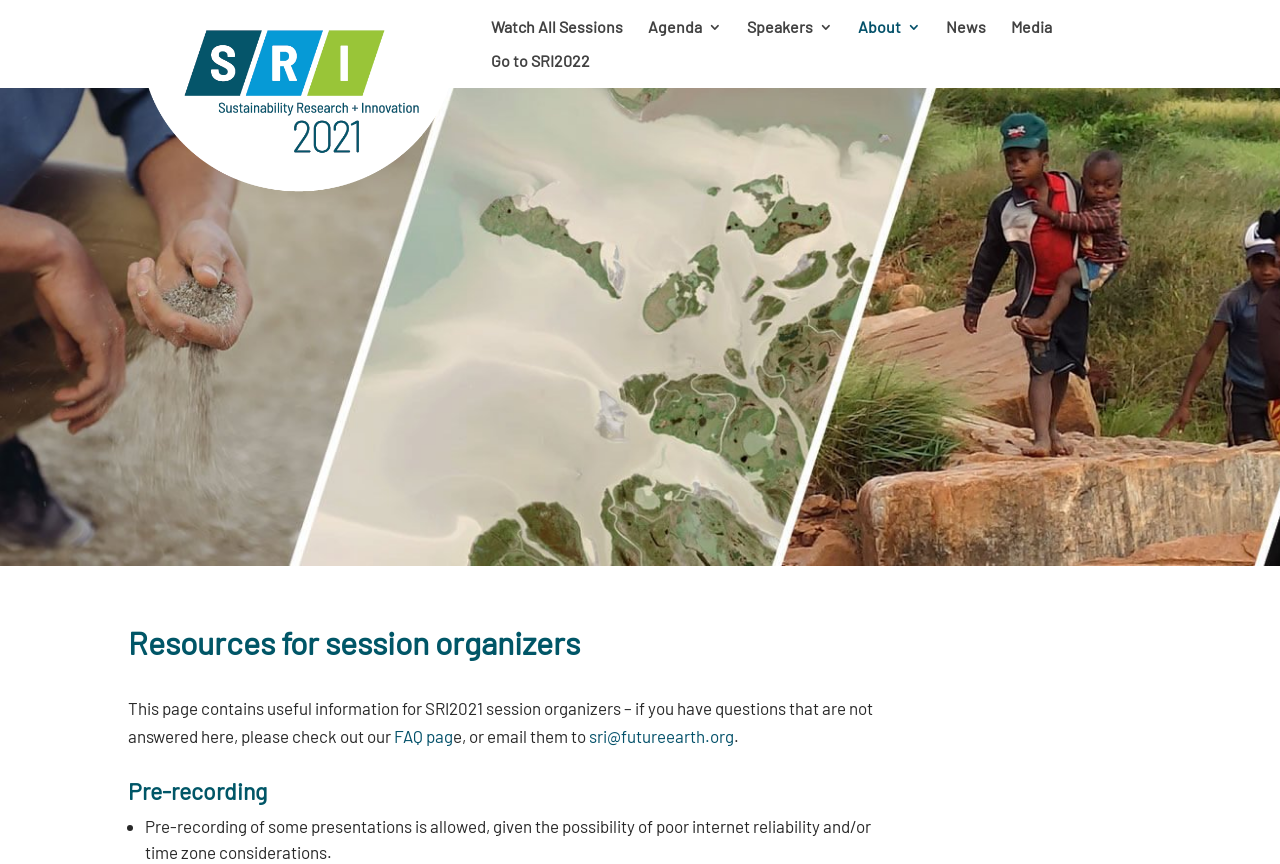What is allowed for some presentations?
Use the information from the screenshot to give a comprehensive response to the question.

According to the webpage, pre-recording of some presentations is allowed, given the possibility of poor internet reliability and/or time zone considerations. This information is provided under the 'Pre-recording' section of the webpage.